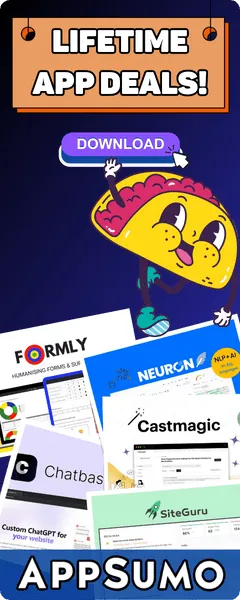Refer to the image and provide a thorough answer to this question:
How many application logos are surrounding the taco?

The image shows the taco character surrounded by logos of various applications, and upon counting, it can be seen that there are five logos, namely Formly, Neuron, Castmagic, SiteGuru, and Chatbas, which reflect a diverse selection of digital tools available through the platform.